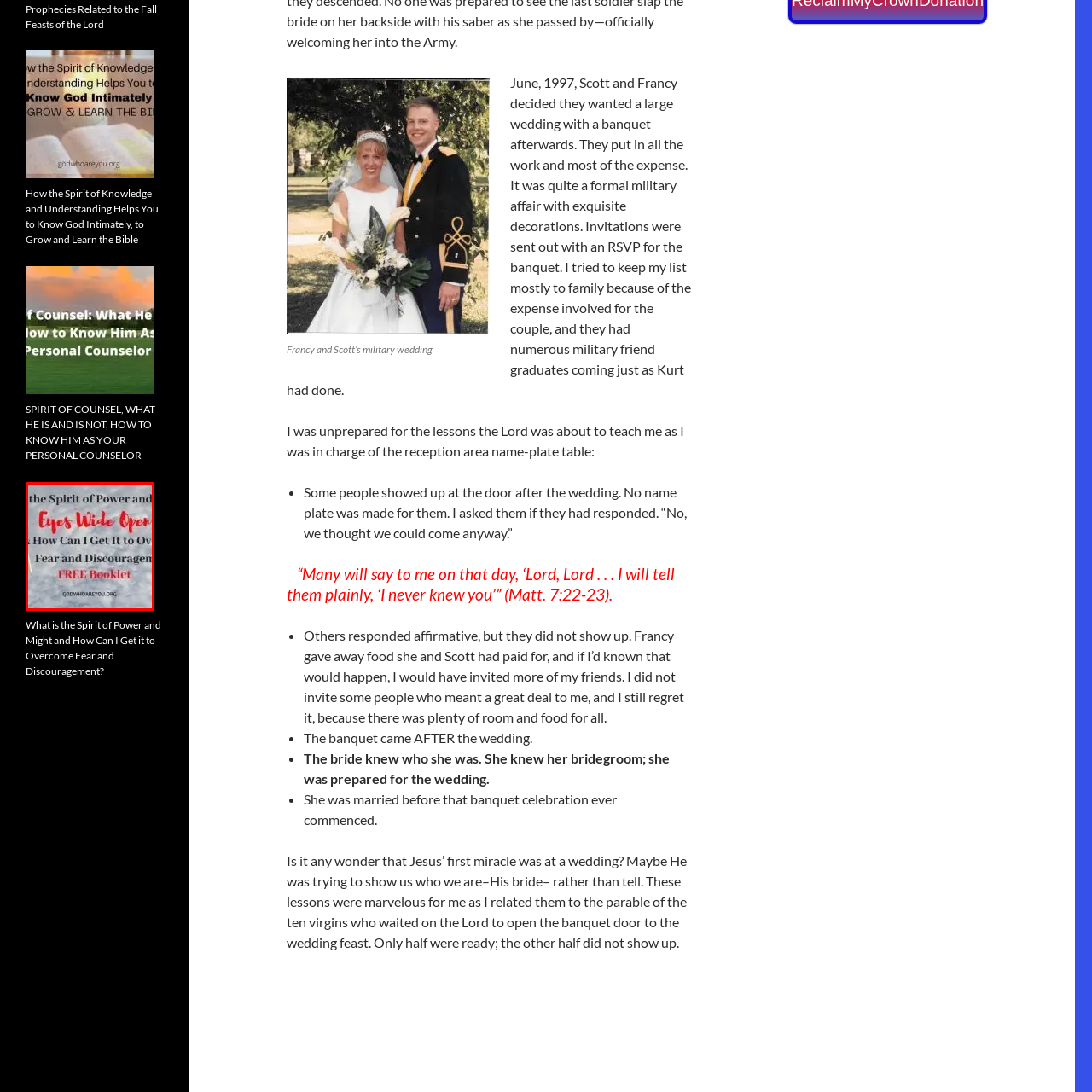Pay attention to the image highlighted by the red border, What is the color of the bold text? Please give a one-word or short phrase answer.

Red